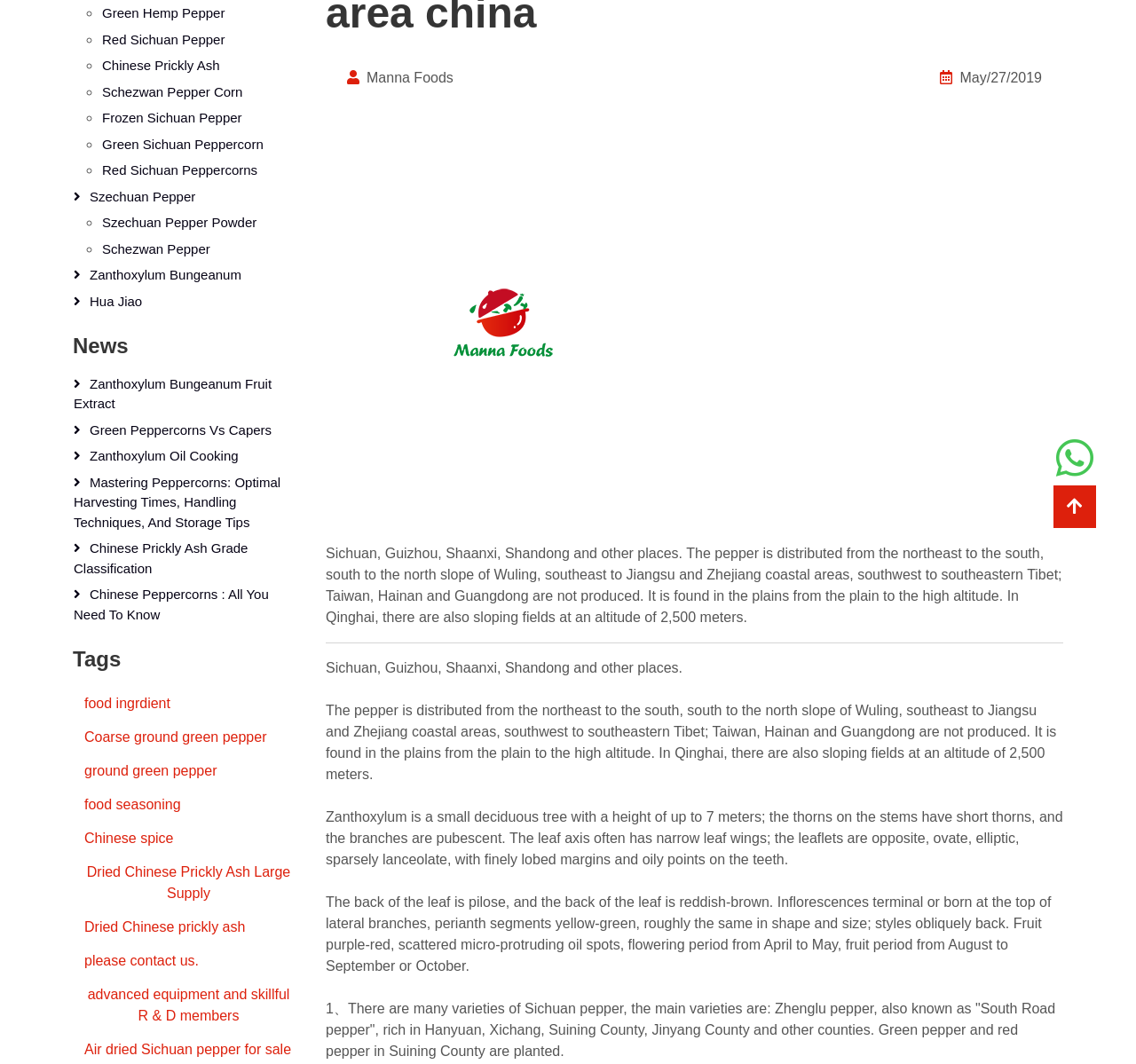Find the bounding box of the web element that fits this description: "Szechuan pepper".

[0.064, 0.175, 0.268, 0.195]